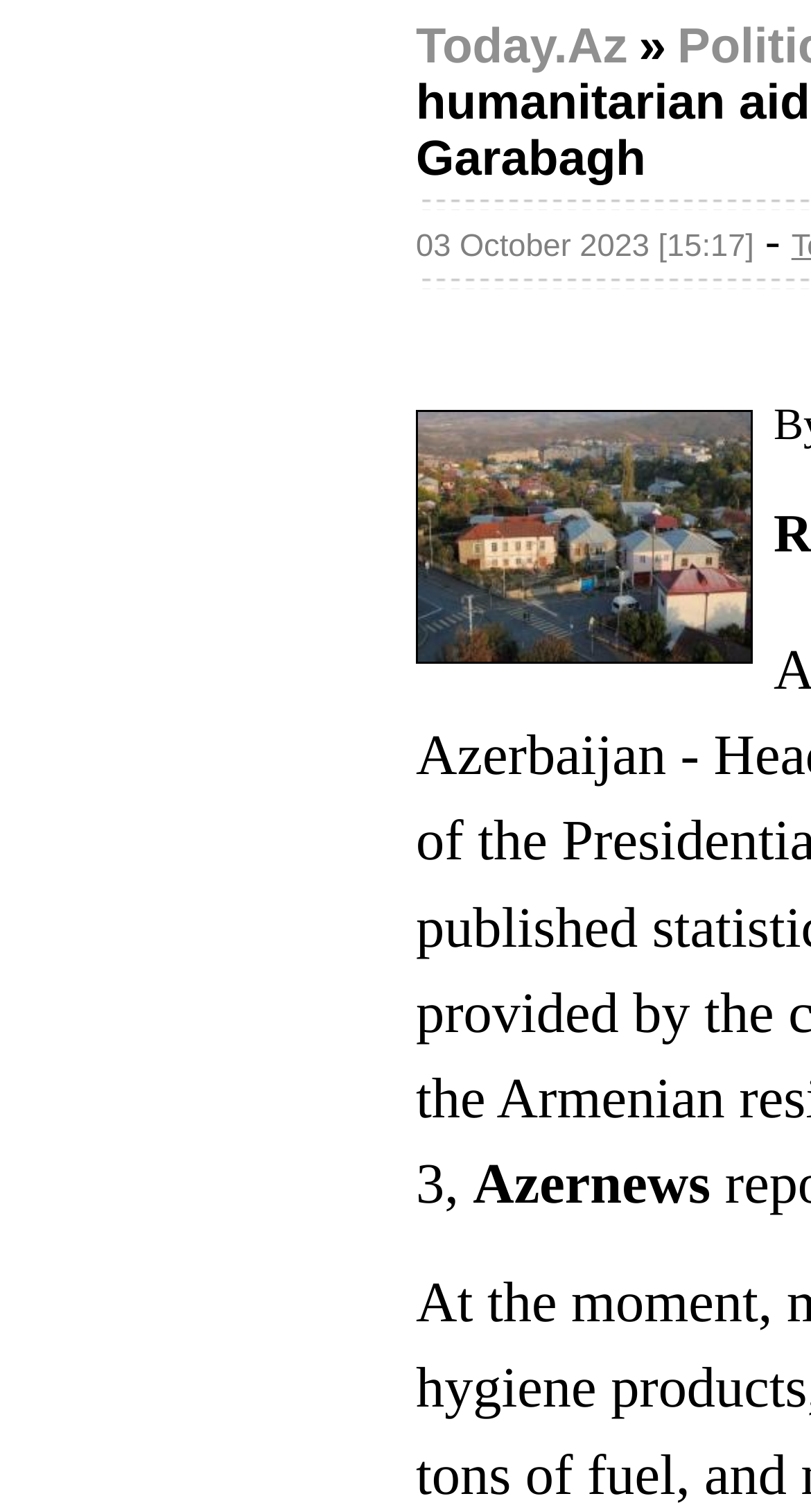What is the source of the article?
Look at the image and respond with a one-word or short-phrase answer.

Azernews